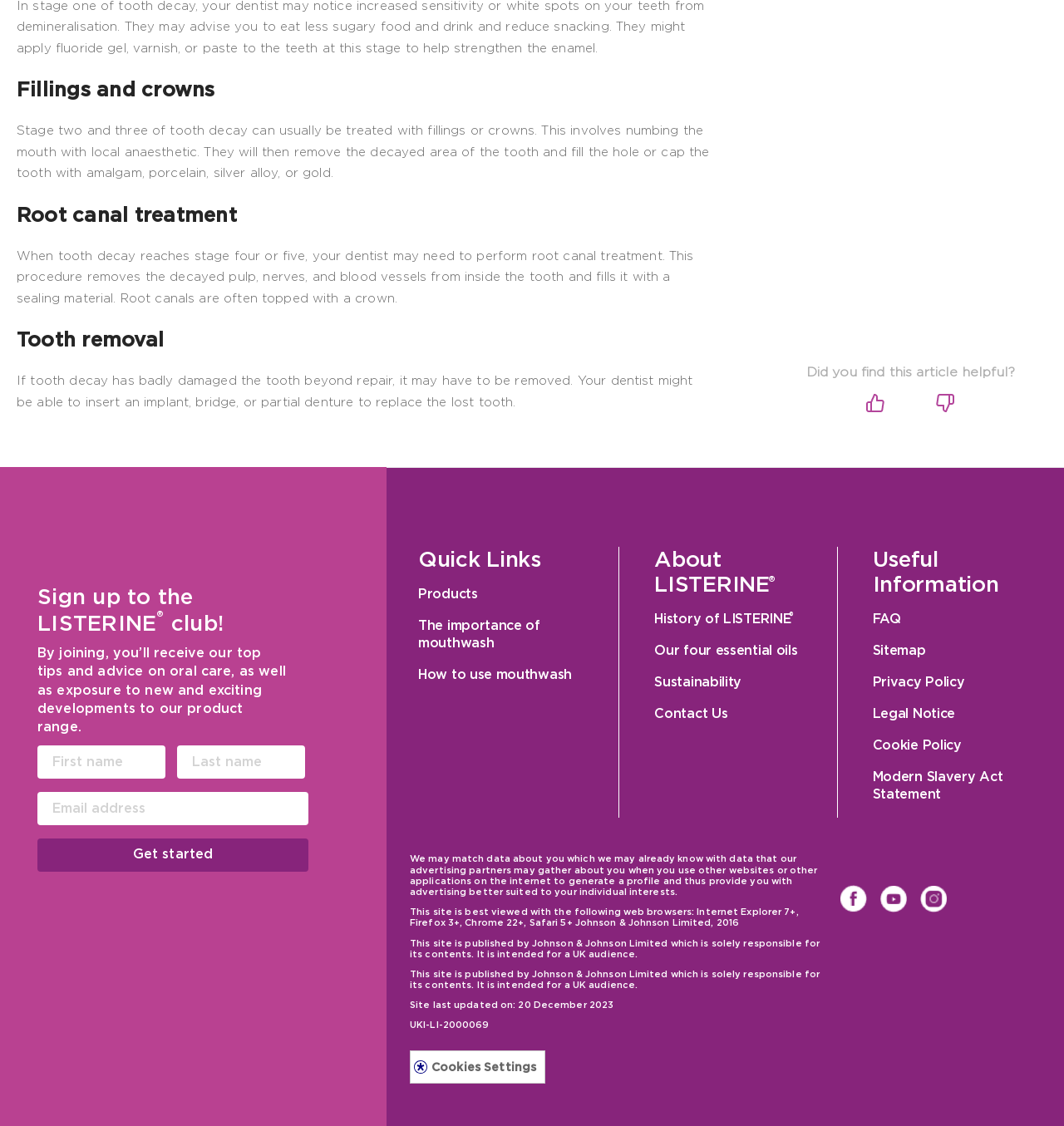Locate the bounding box for the described UI element: "name="field_email_address_sign_up[und][0][email]" placeholder="Email address"". Ensure the coordinates are four float numbers between 0 and 1, formatted as [left, top, right, bottom].

[0.035, 0.703, 0.29, 0.733]